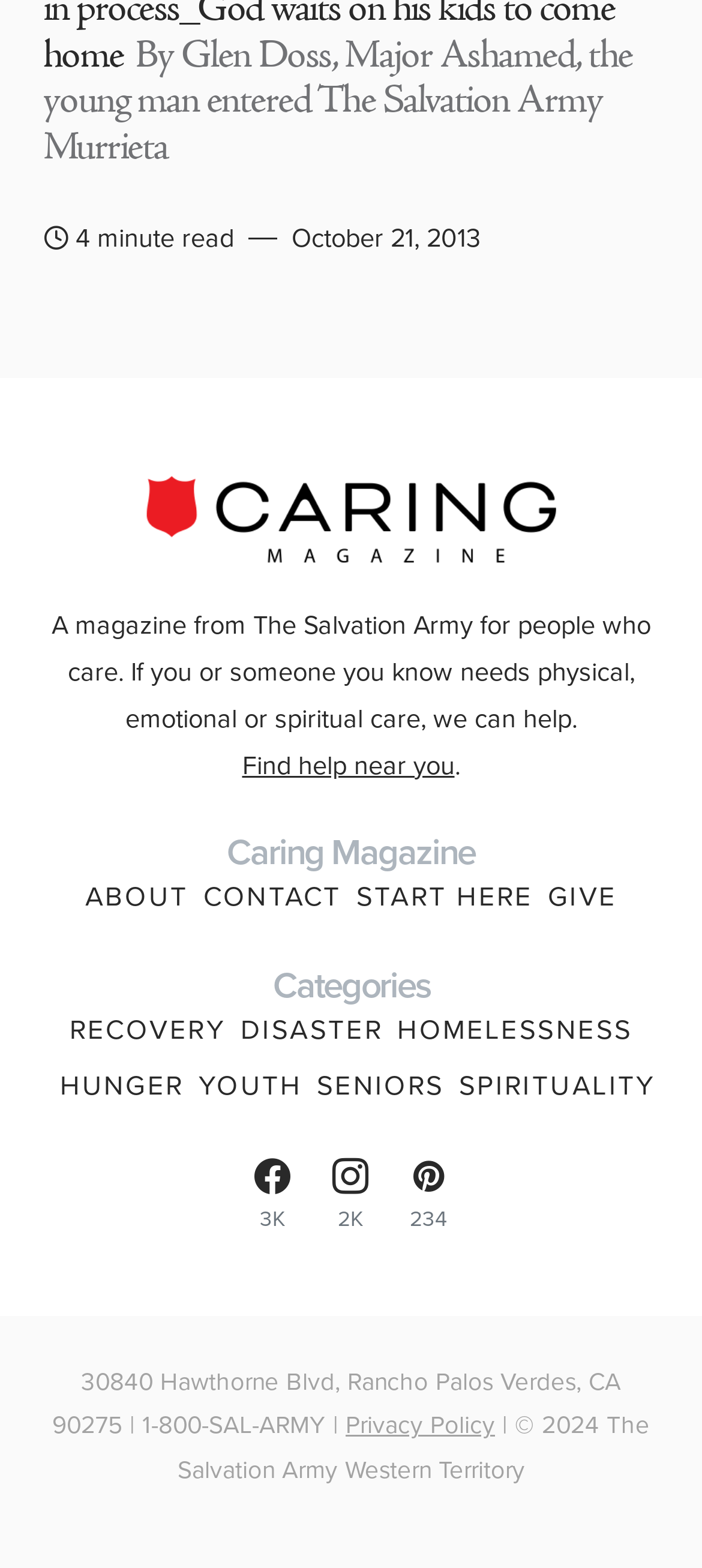Answer succinctly with a single word or phrase:
What are the categories of topics on this website?

RECOVERY, DISASTER, HOMELESSNESS, HUNGER, YOUTH, SENIORS, SPIRITUALITY